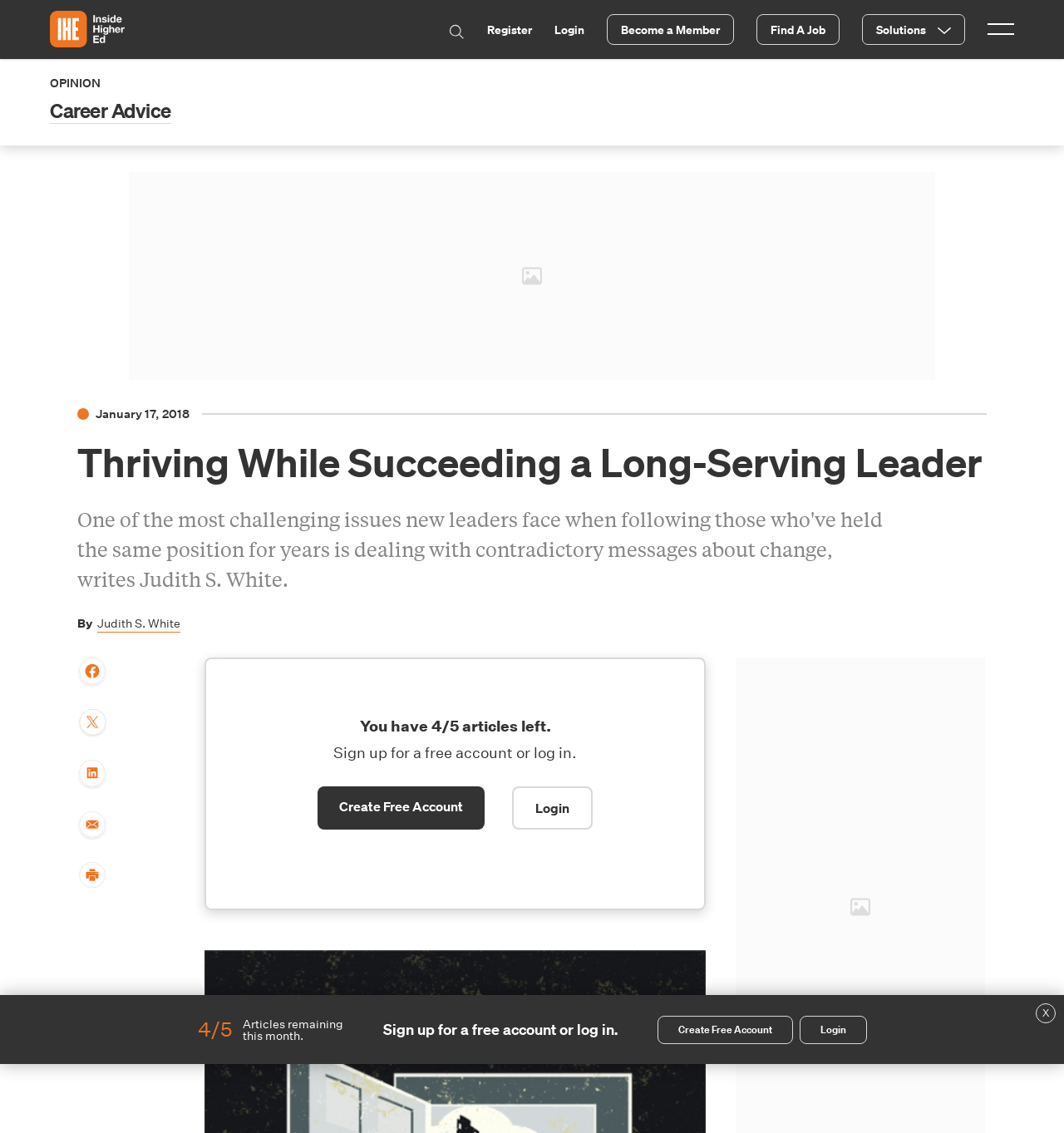Please identify the coordinates of the bounding box that should be clicked to fulfill this instruction: "Search for something".

[0.421, 0.02, 0.437, 0.035]